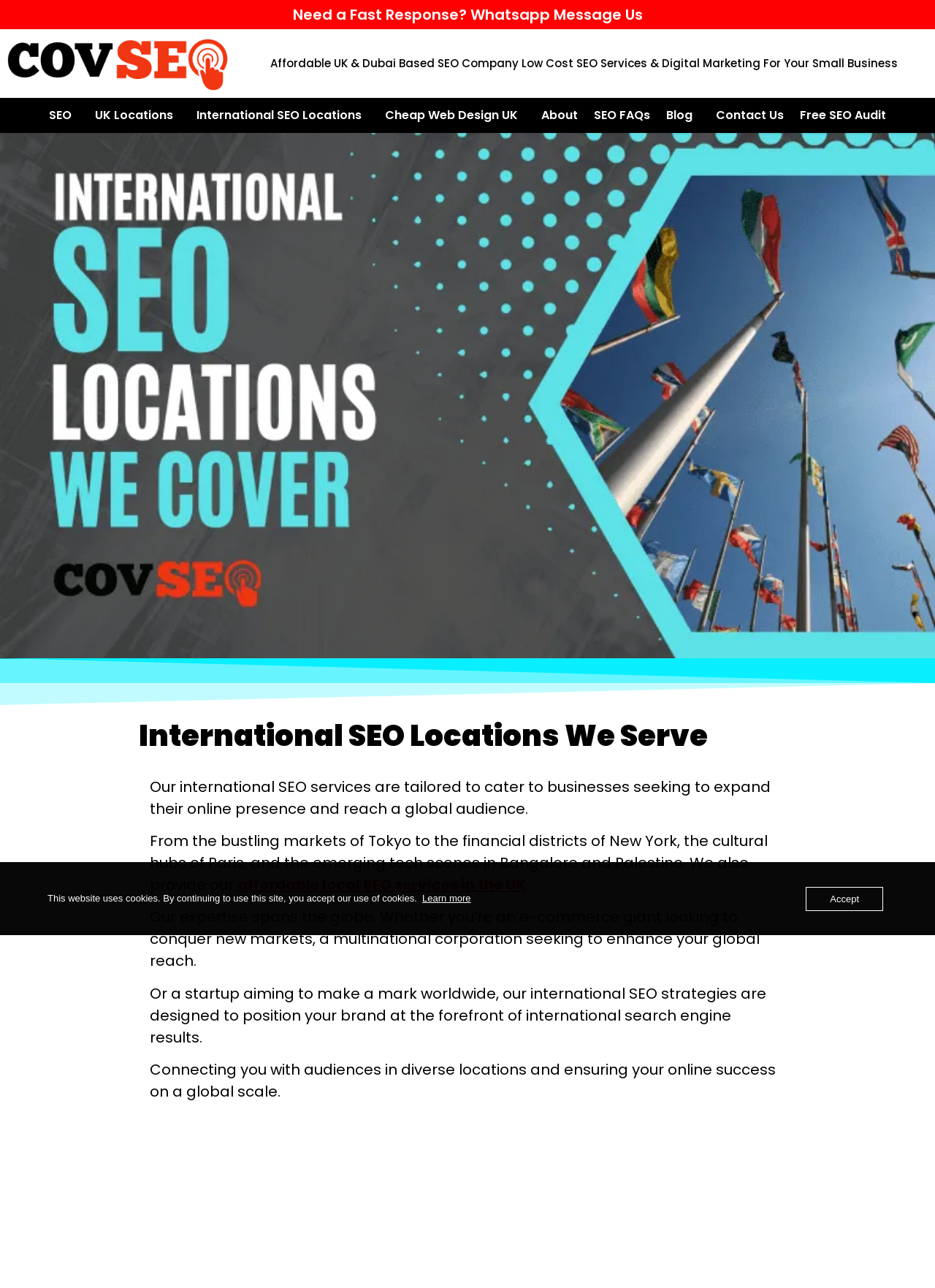Determine the title of the webpage and give its text content.

International SEO Locations We Serve